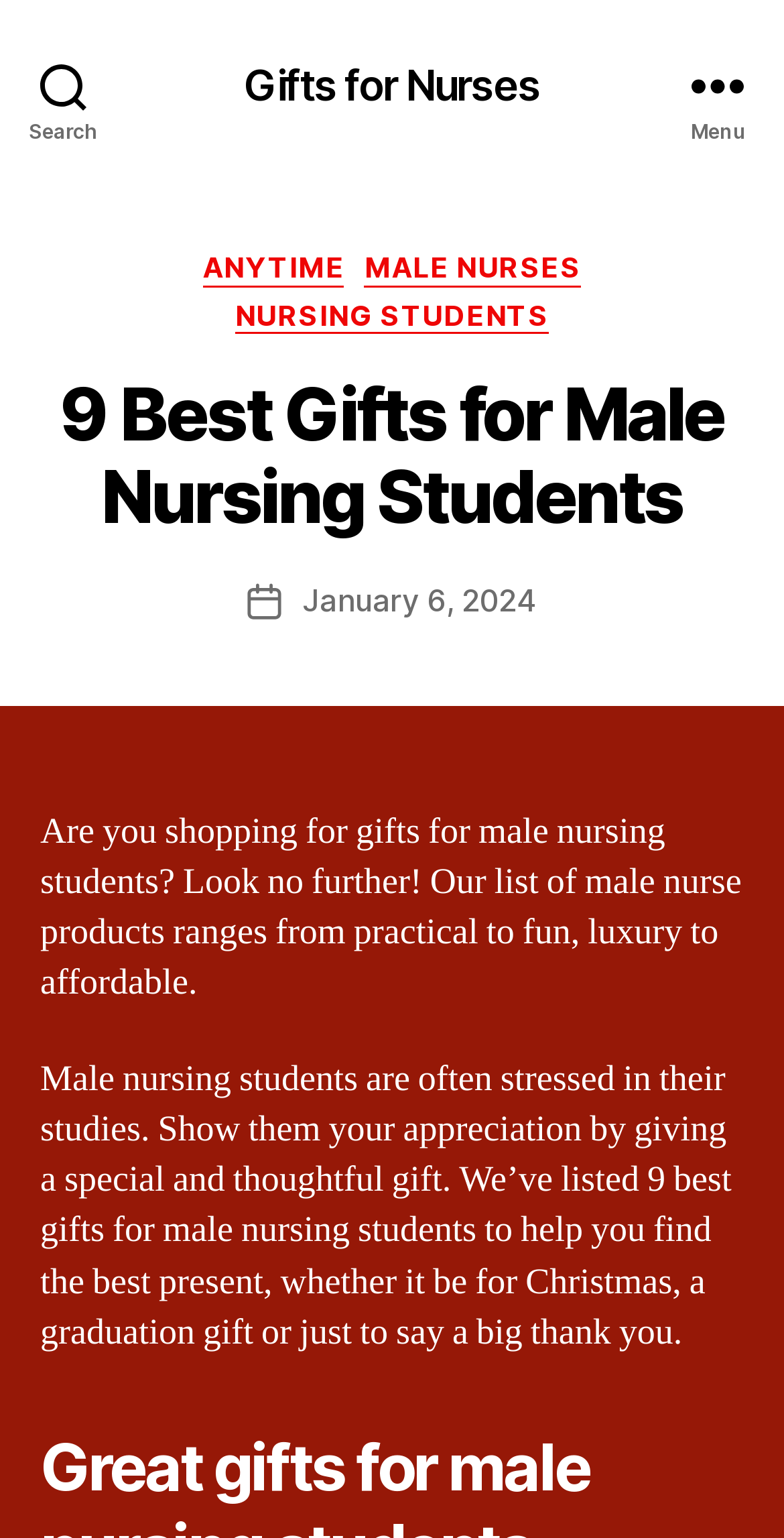From the webpage screenshot, identify the region described by Search. Provide the bounding box coordinates as (top-left x, top-left y, bottom-right x, bottom-right y), with each value being a floating point number between 0 and 1.

[0.0, 0.0, 0.162, 0.11]